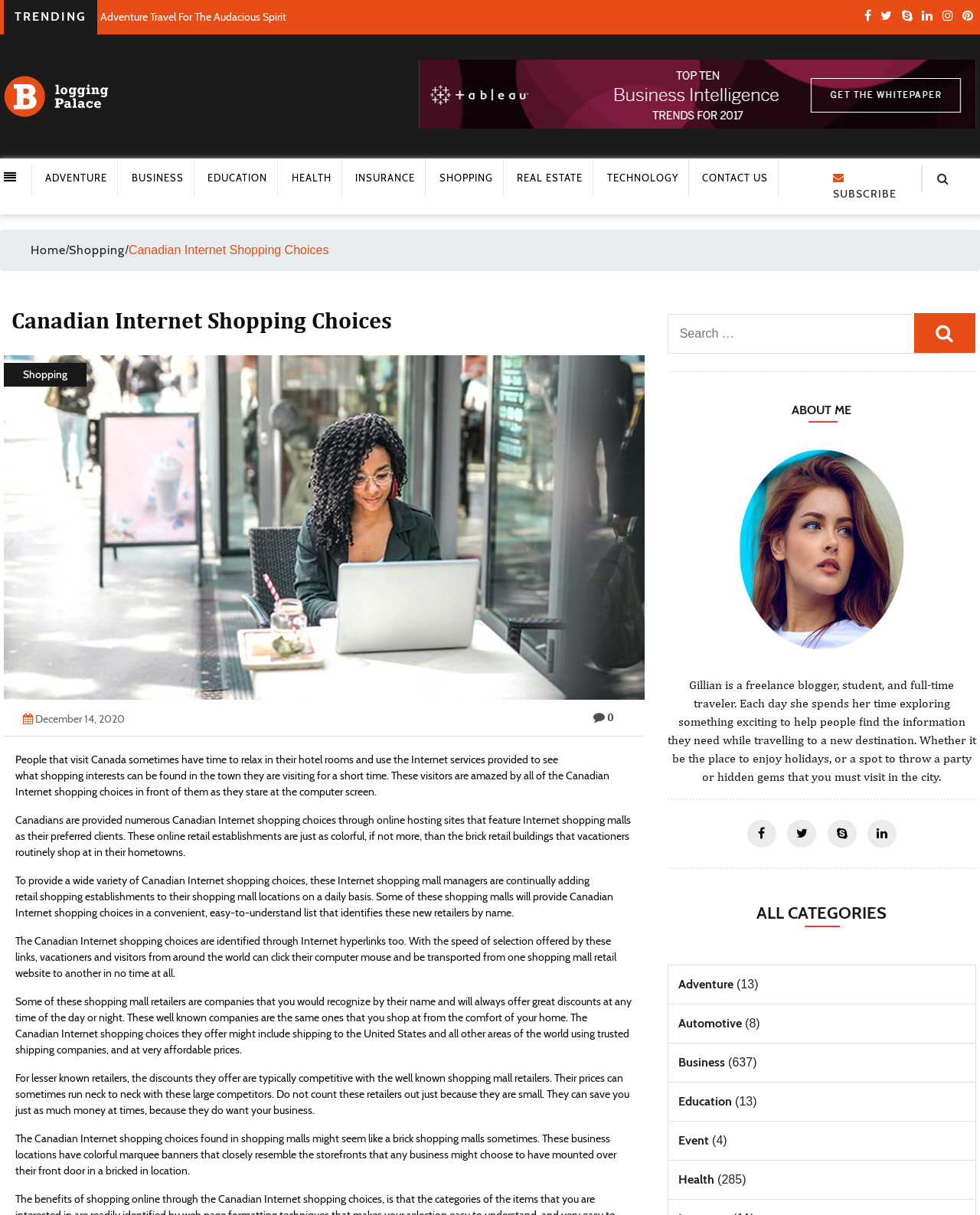What type of retailers are featured on this webpage?
Using the details shown in the screenshot, provide a comprehensive answer to the question.

The webpage mentions online hosting sites that feature Internet malls, which suggests that the retailers featured are online retail establishments that offer various shopping options to visitors.